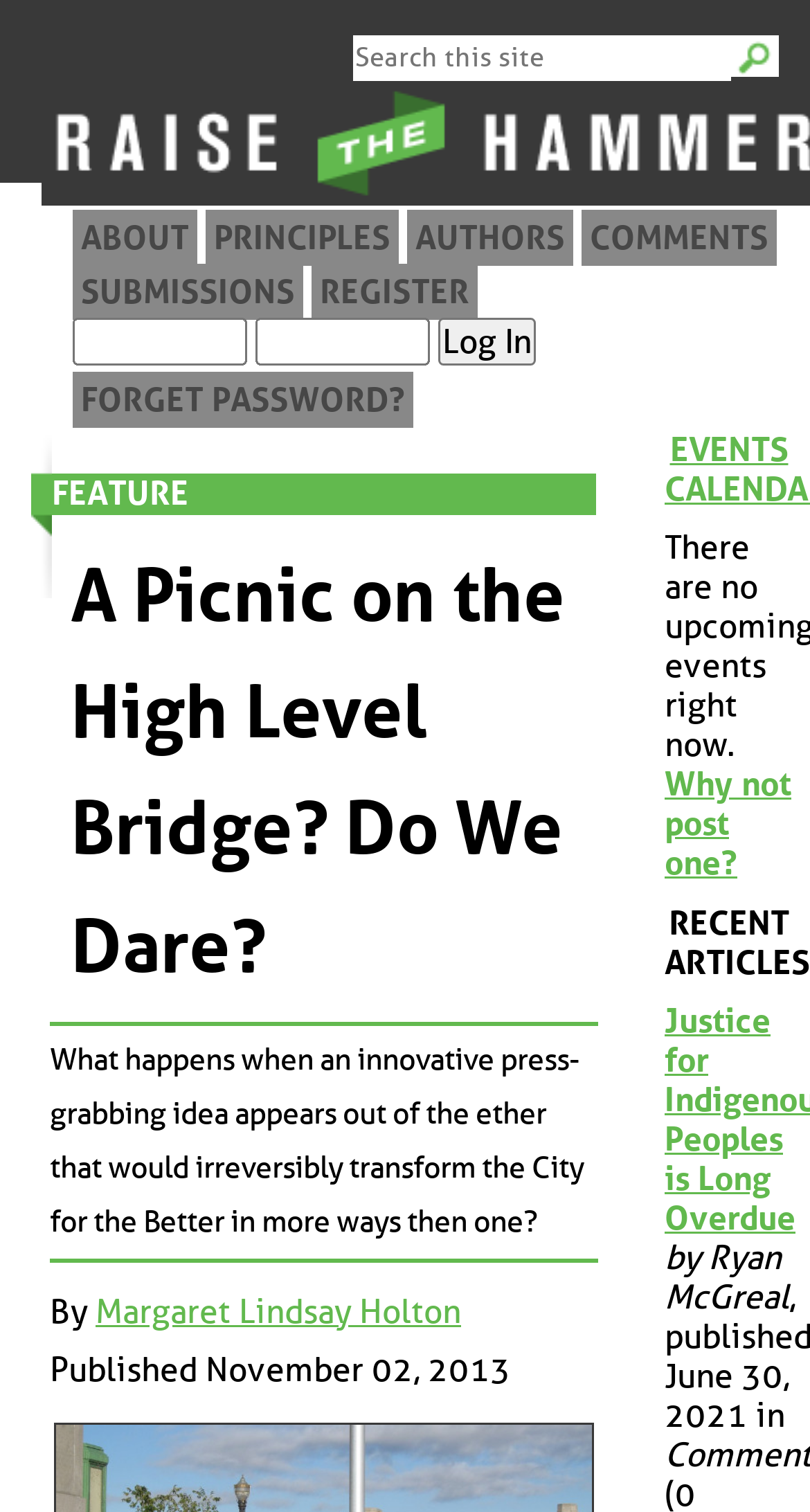Please determine the bounding box coordinates of the element to click on in order to accomplish the following task: "Search this site". Ensure the coordinates are four float numbers ranging from 0 to 1, i.e., [left, top, right, bottom].

[0.436, 0.023, 0.903, 0.053]